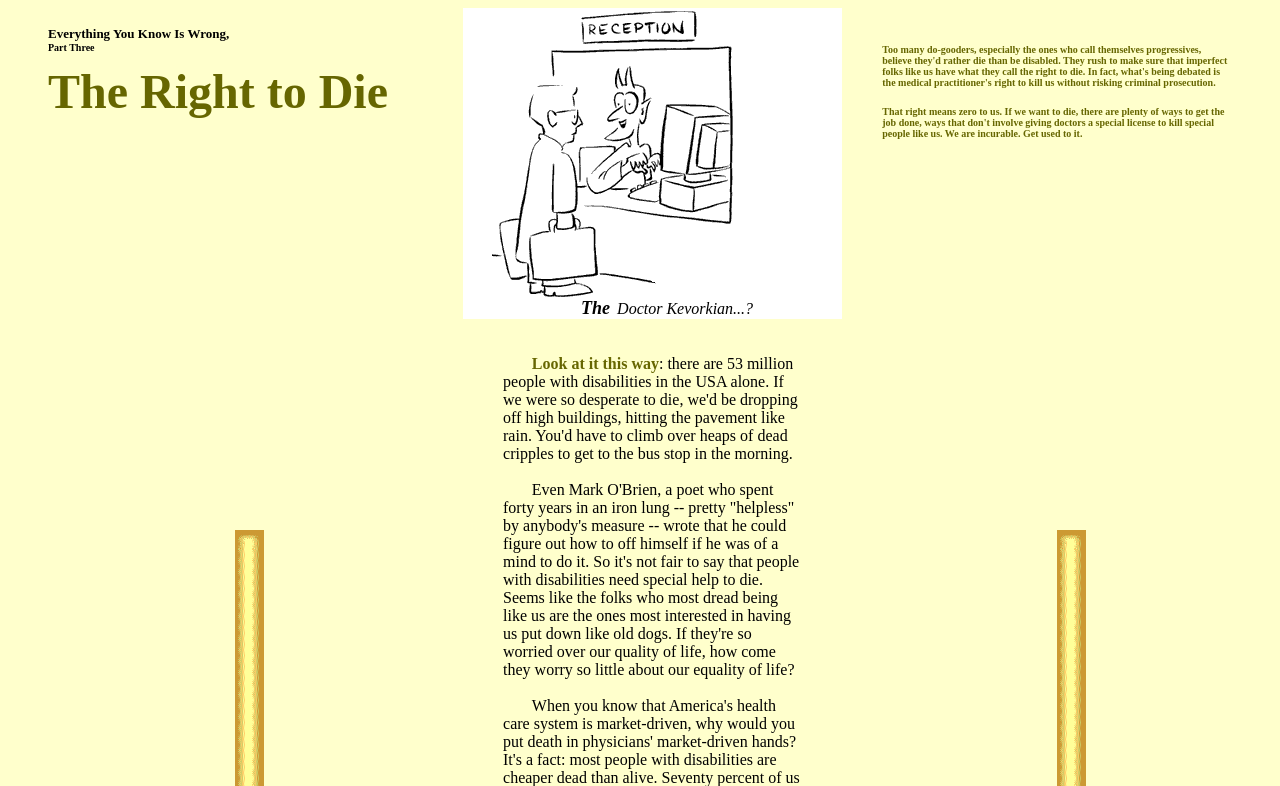Construct a thorough caption encompassing all aspects of the webpage.

The webpage appears to be an article or blog post discussing the topic of assisted death and disability. At the top of the page, there is a blockquote element with a series of static text elements, including the title "Everything You Know Is Wrong, Part Three: The Right to Die". 

To the right of this blockquote, there is an image of "hell's receptionist asking" with a caption that is not provided. 

Below these elements, there is another blockquote with a static text element that reads "Look at it this way". This is followed by a longer passage of text that discusses the idea that people with disabilities do not need special help to die and that those who are worried about their quality of life should also be concerned about their equality of life. The passage cites the example of Mark O'Brien, a poet who spent 40 years in an iron lung, who believed he could figure out how to end his own life if he wanted to.